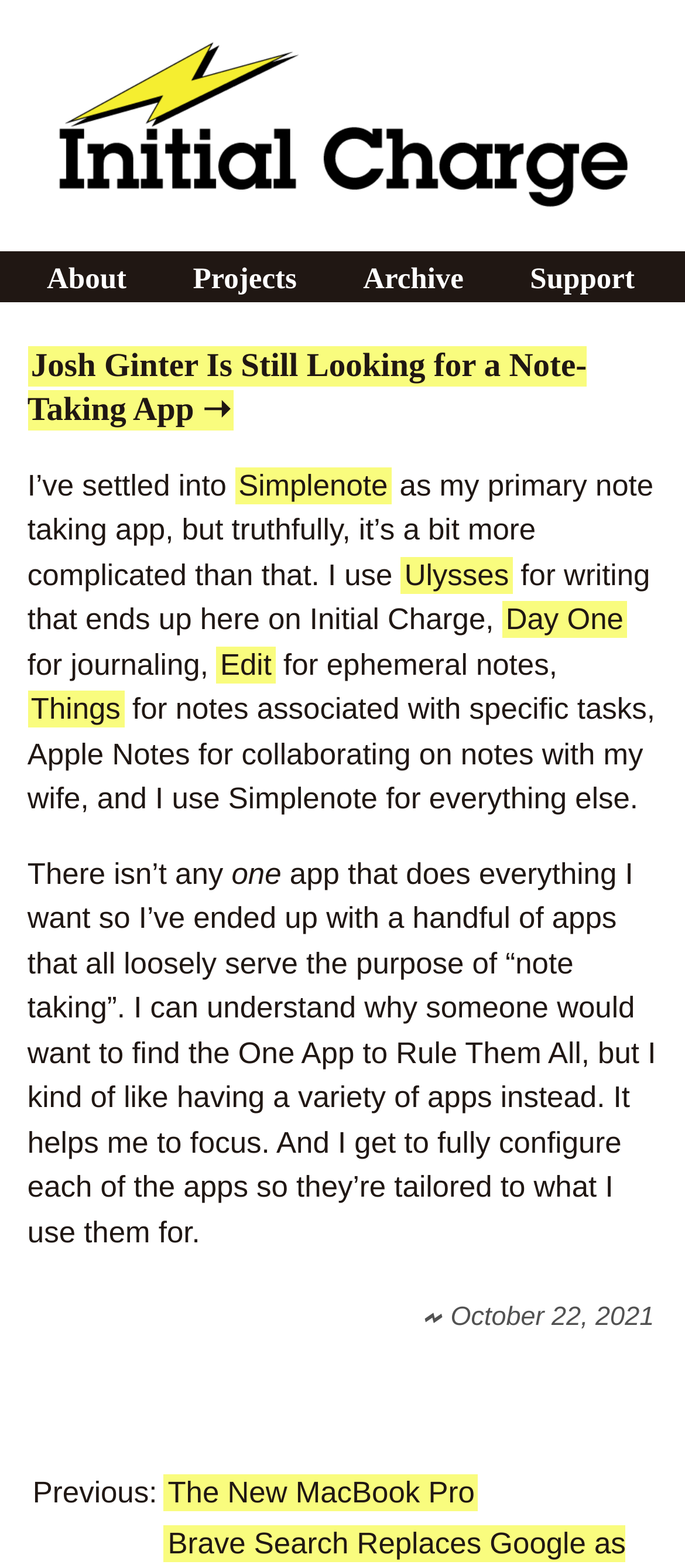What app does the author use for journaling?
Provide an in-depth answer to the question, covering all aspects.

The author mentions that they use Day One for journaling, which is a specific type of note-taking or writing.